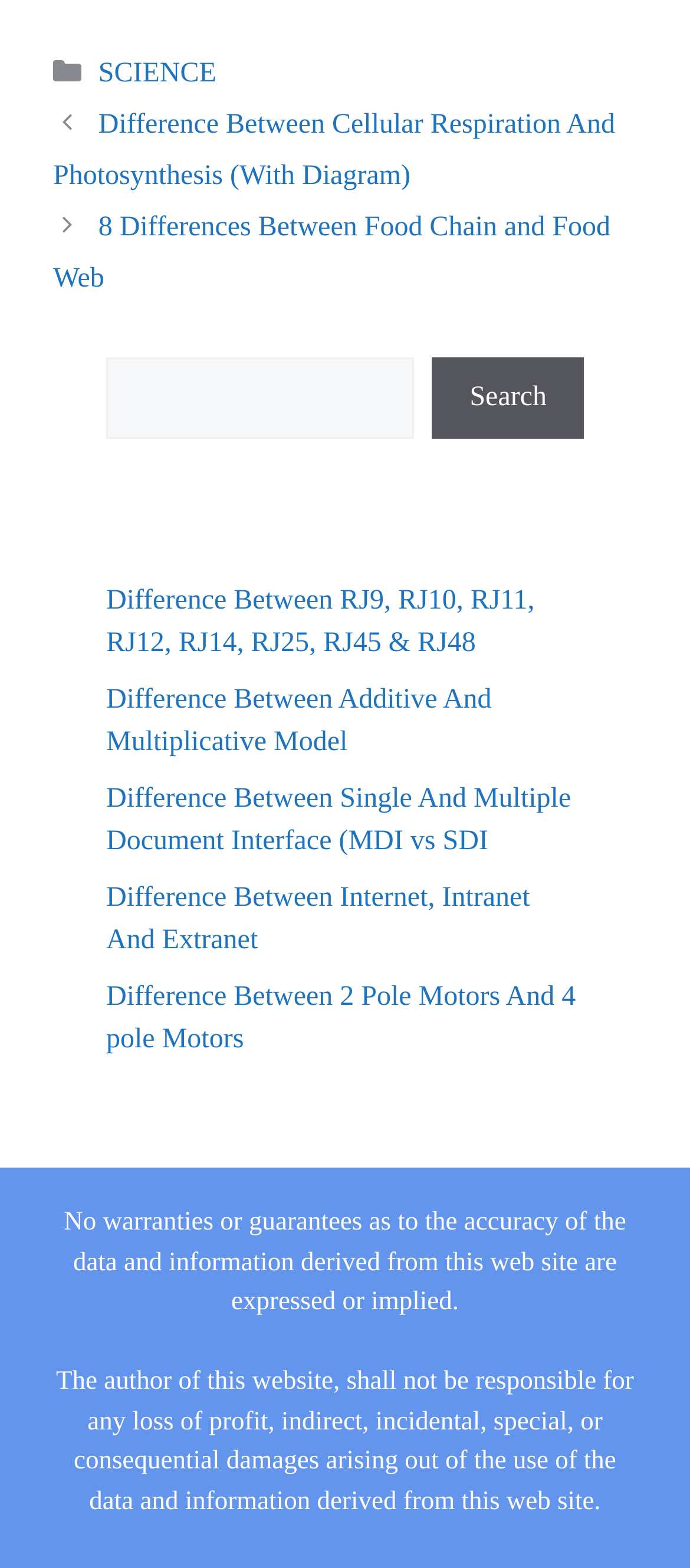Provide the bounding box coordinates for the area that should be clicked to complete the instruction: "Click on the link 'Difference Between RJ9, RJ10, RJ11, RJ12, RJ14, RJ25, RJ45 & RJ48'".

[0.154, 0.374, 0.775, 0.42]